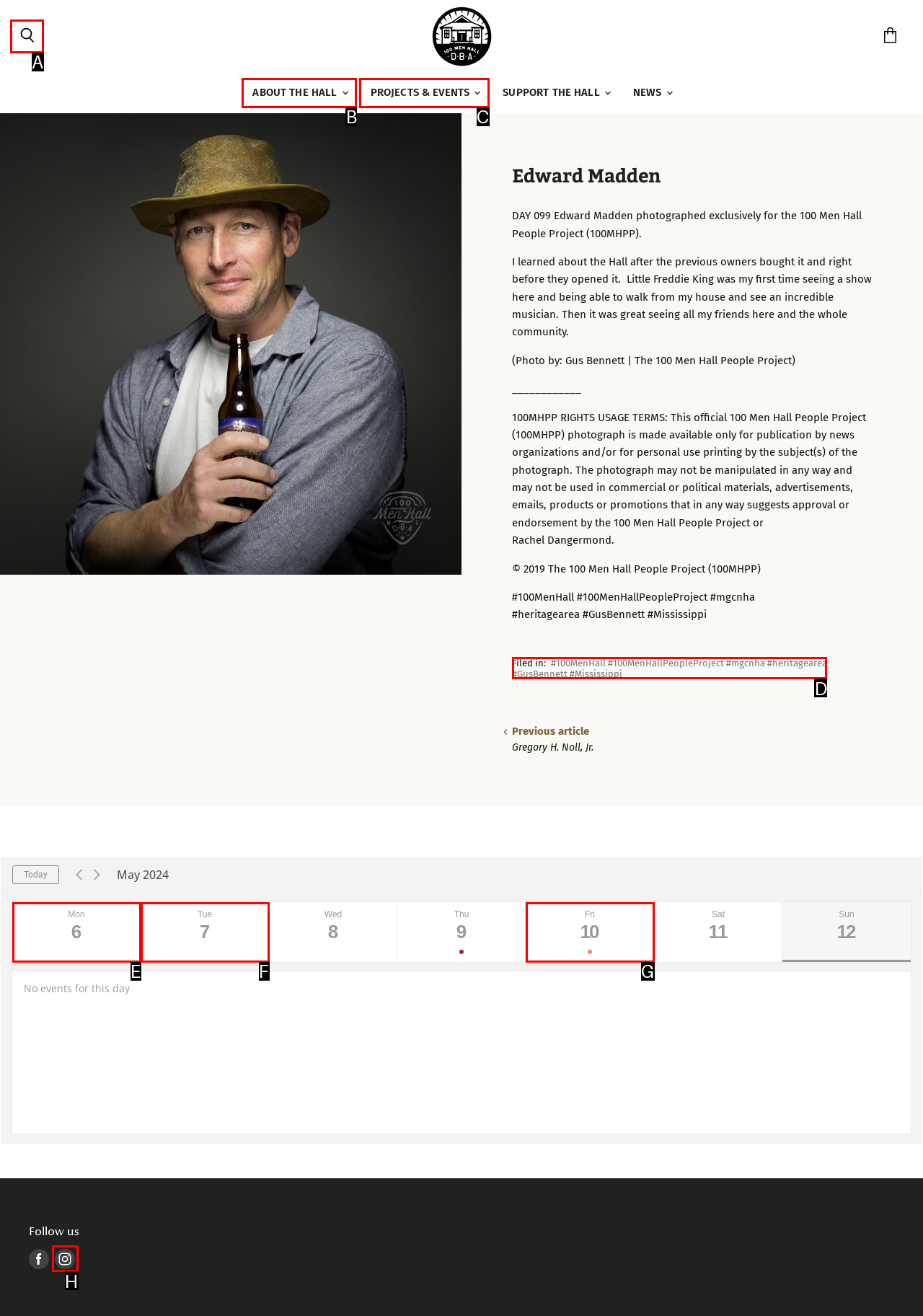Identify which lettered option to click to carry out the task: Click the 'Search' button. Provide the letter as your answer.

A